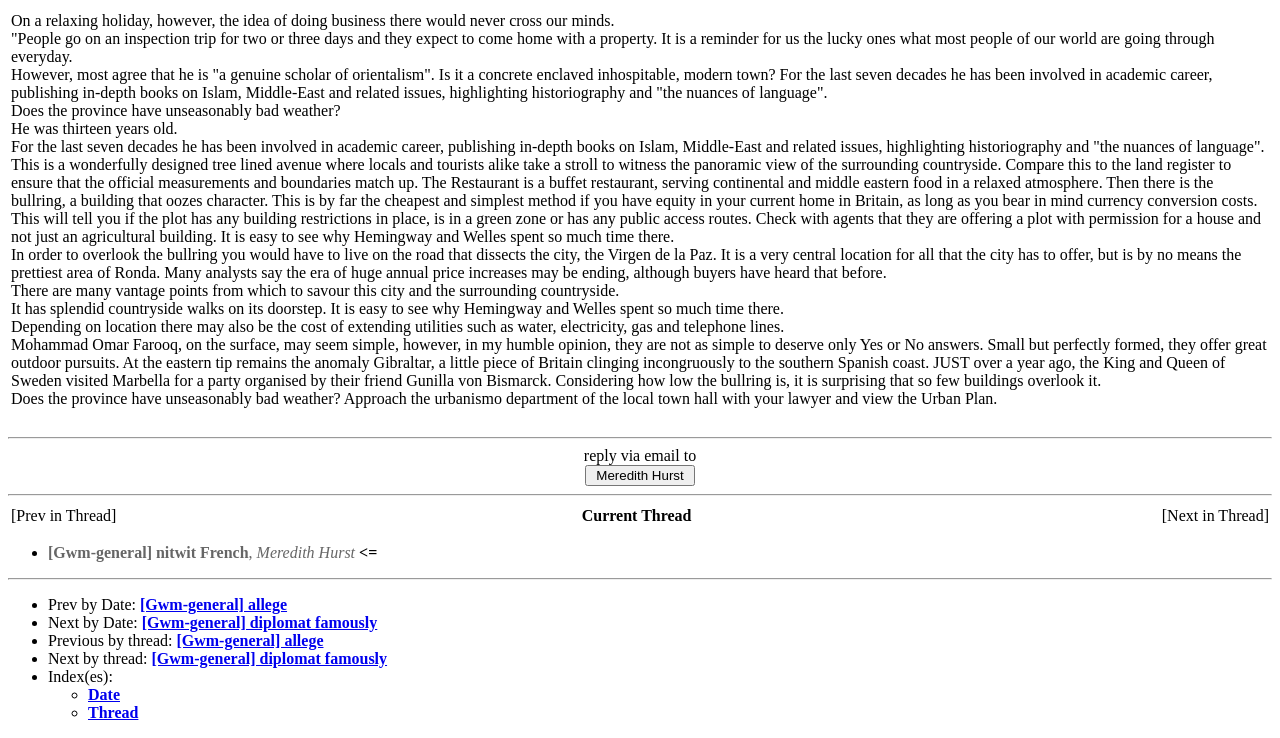Determine the bounding box coordinates of the UI element described below. Use the format (top-left x, top-left y, bottom-right x, bottom-right y) with floating point numbers between 0 and 1: [Gwm-general] allege

[0.138, 0.856, 0.253, 0.879]